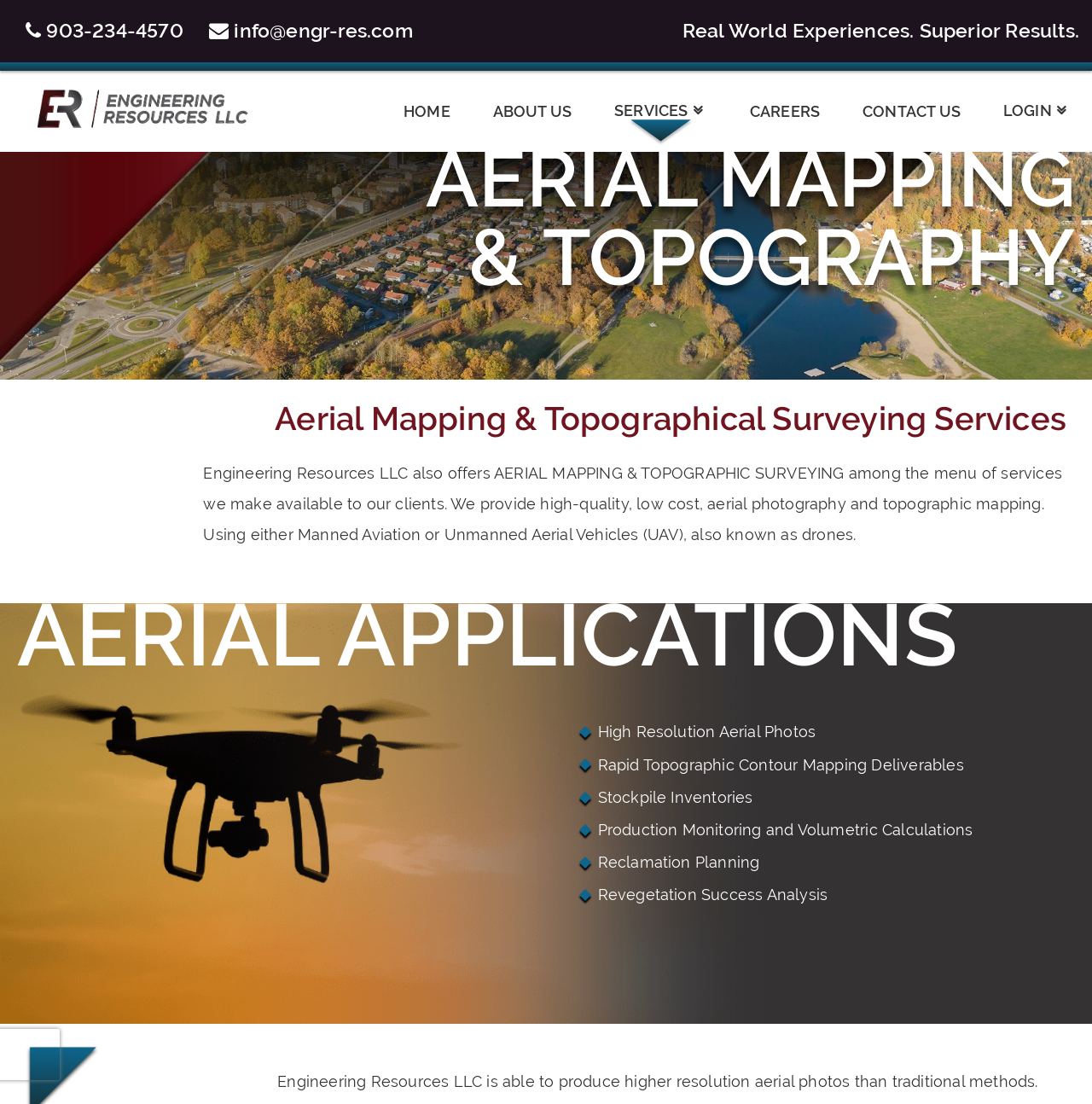Identify the bounding box coordinates of the section to be clicked to complete the task described by the following instruction: "Send an email". The coordinates should be four float numbers between 0 and 1, formatted as [left, top, right, bottom].

[0.214, 0.017, 0.378, 0.038]